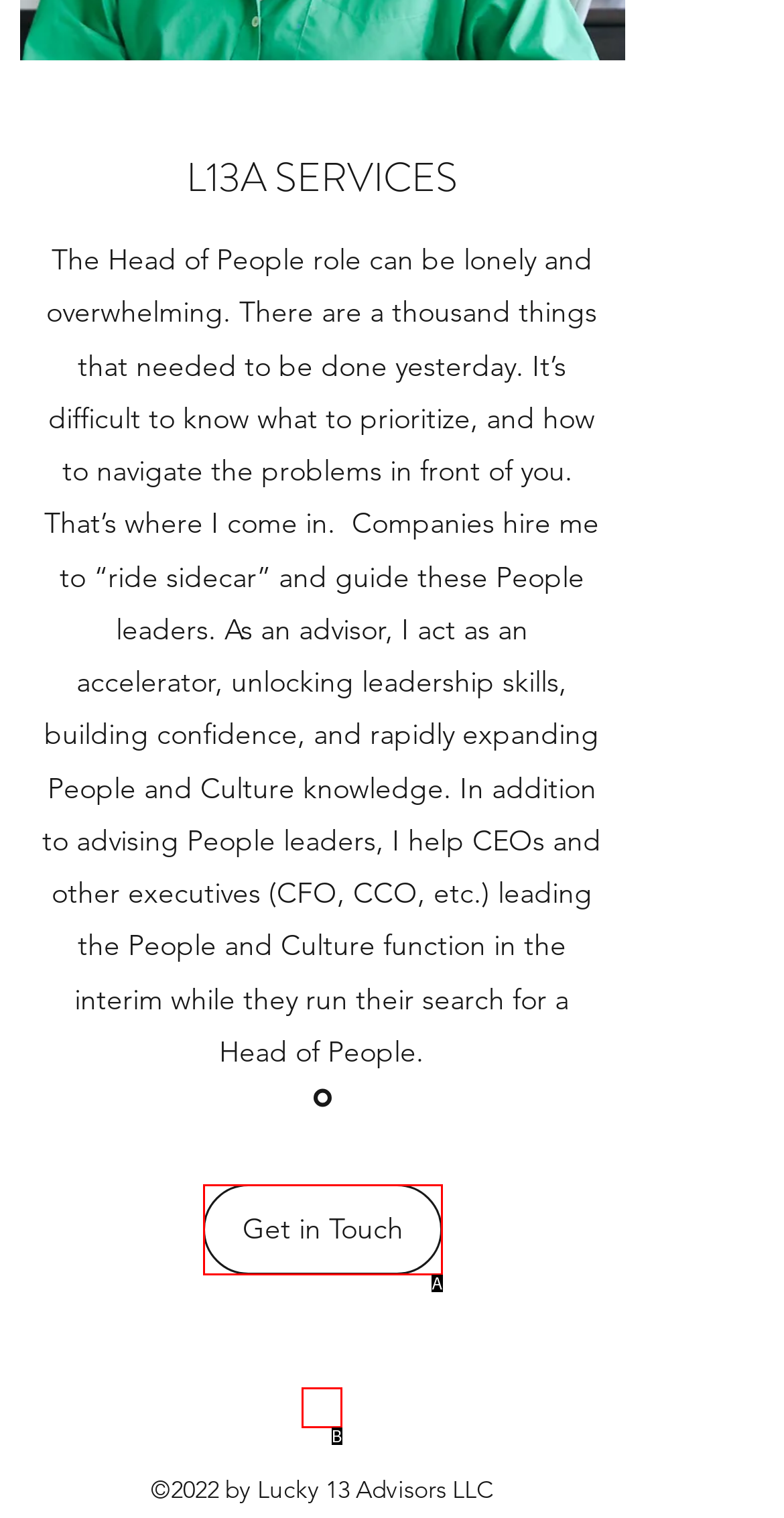Find the UI element described as: Get in Touch
Reply with the letter of the appropriate option.

A